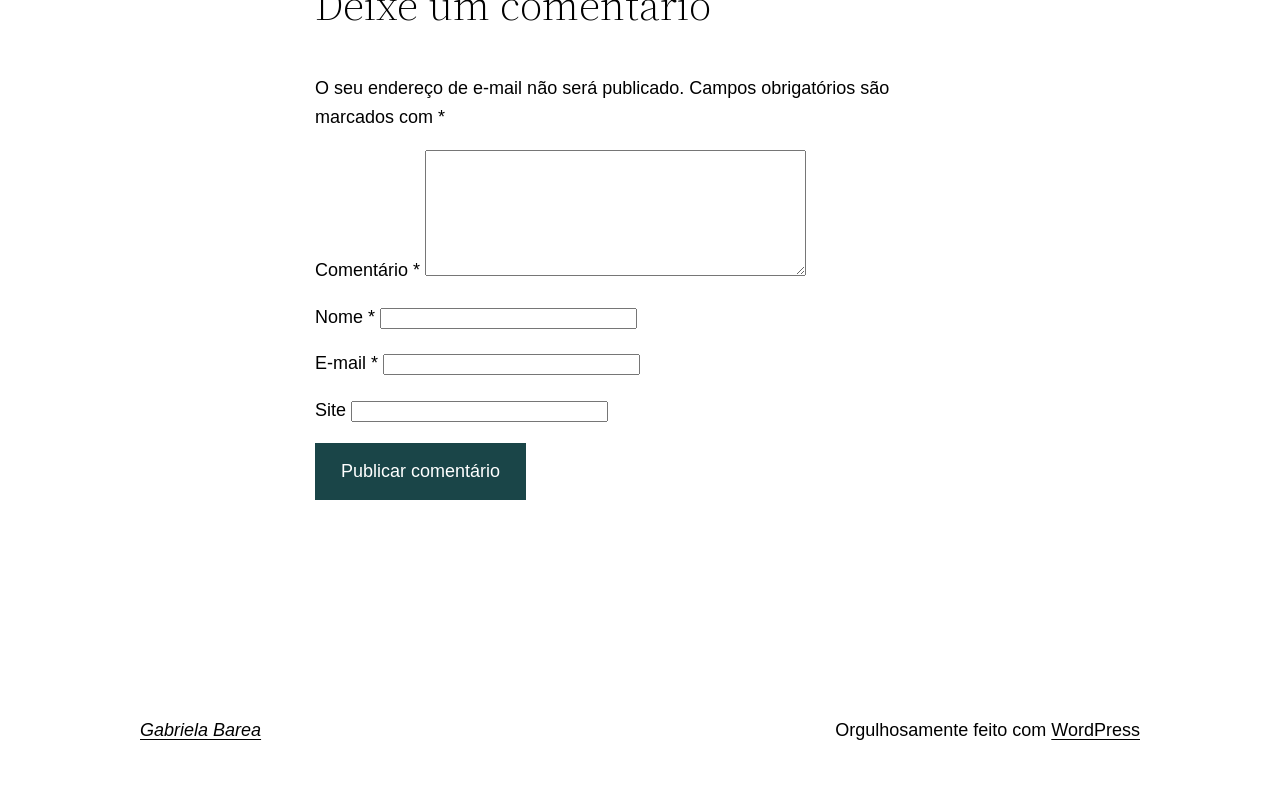Is the 'Site' field required?
Give a one-word or short-phrase answer derived from the screenshot.

No